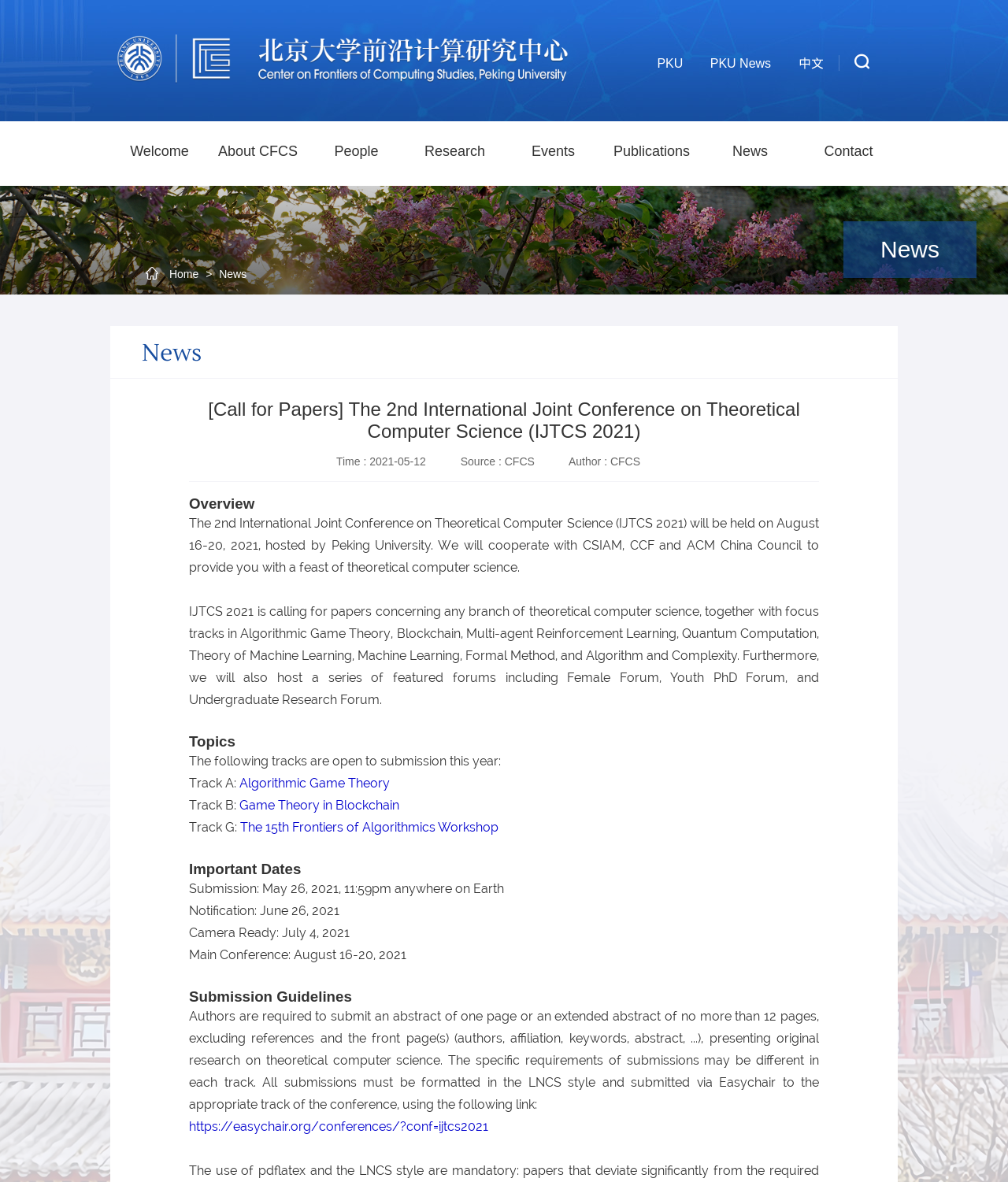Using the description: "PKU News", determine the UI element's bounding box coordinates. Ensure the coordinates are in the format of four float numbers between 0 and 1, i.e., [left, top, right, bottom].

[0.704, 0.048, 0.765, 0.059]